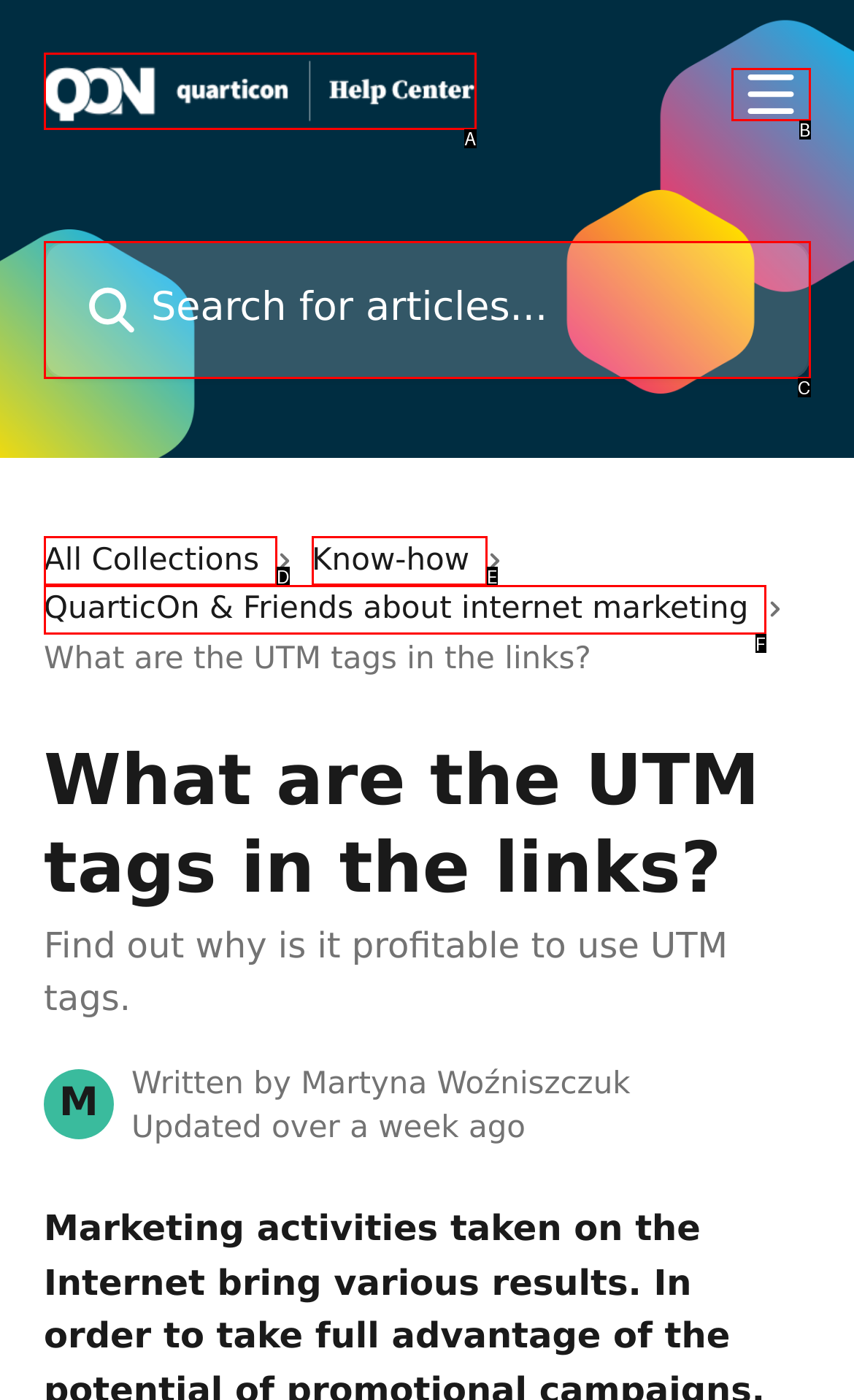Identify which option matches the following description: alt="QuarticOn Help Center"
Answer by giving the letter of the correct option directly.

A